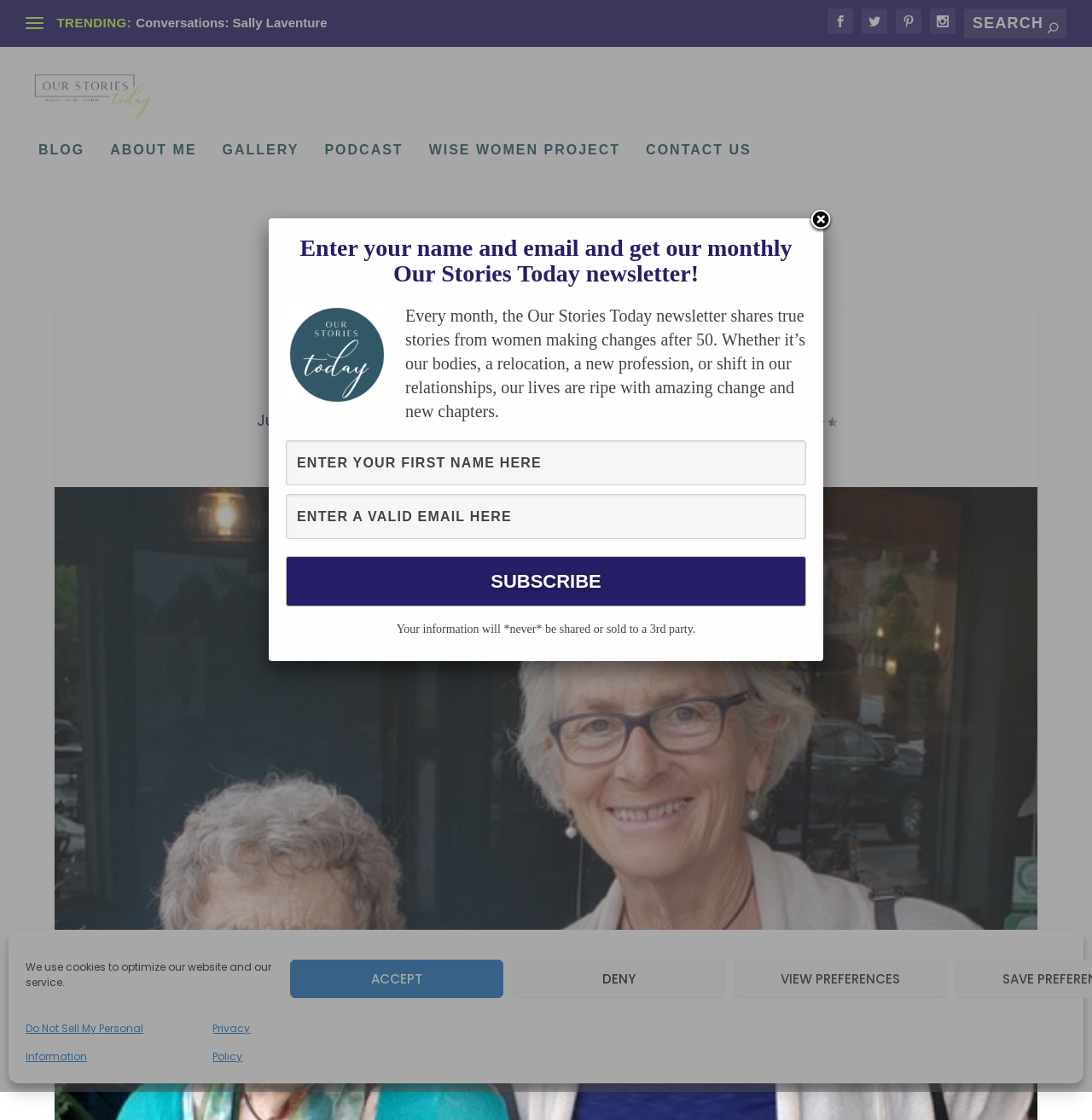Determine the bounding box coordinates of the clickable region to carry out the instruction: "Subscribe to the newsletter".

[0.262, 0.497, 0.738, 0.542]